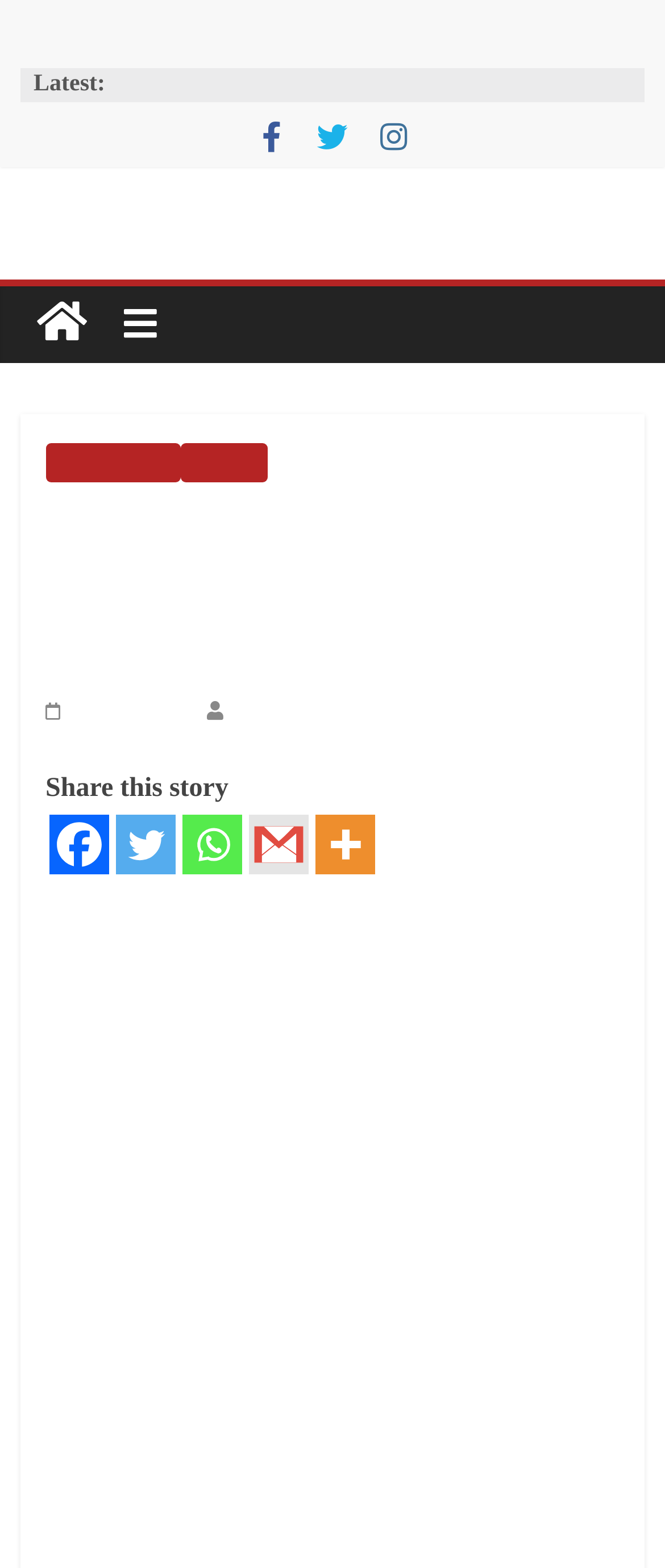Answer this question in one word or a short phrase: What is the name of the news website?

Citybuzz Click